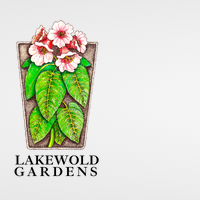Deliver an in-depth description of the image, highlighting major points.

This image features the logo of Lakewold Gardens, showcasing a beautifully illustrated planter filled with vibrant pink flowers and lush green leaves. The design emphasizes a connection to nature, reflecting the garden's commitment to beauty and horticulture. Below the illustration, the name "LAKEWOLD GARDENS" is prominently displayed, reinforcing the identity of the garden as a serene and picturesque destination. This visual representation embodies the essence of the garden, inviting visitors to experience its tranquil environment and diverse plant life. The logo sets the tone for events like the upcoming volunteer work party focused on enhancing accessibility pathways within the gardens.